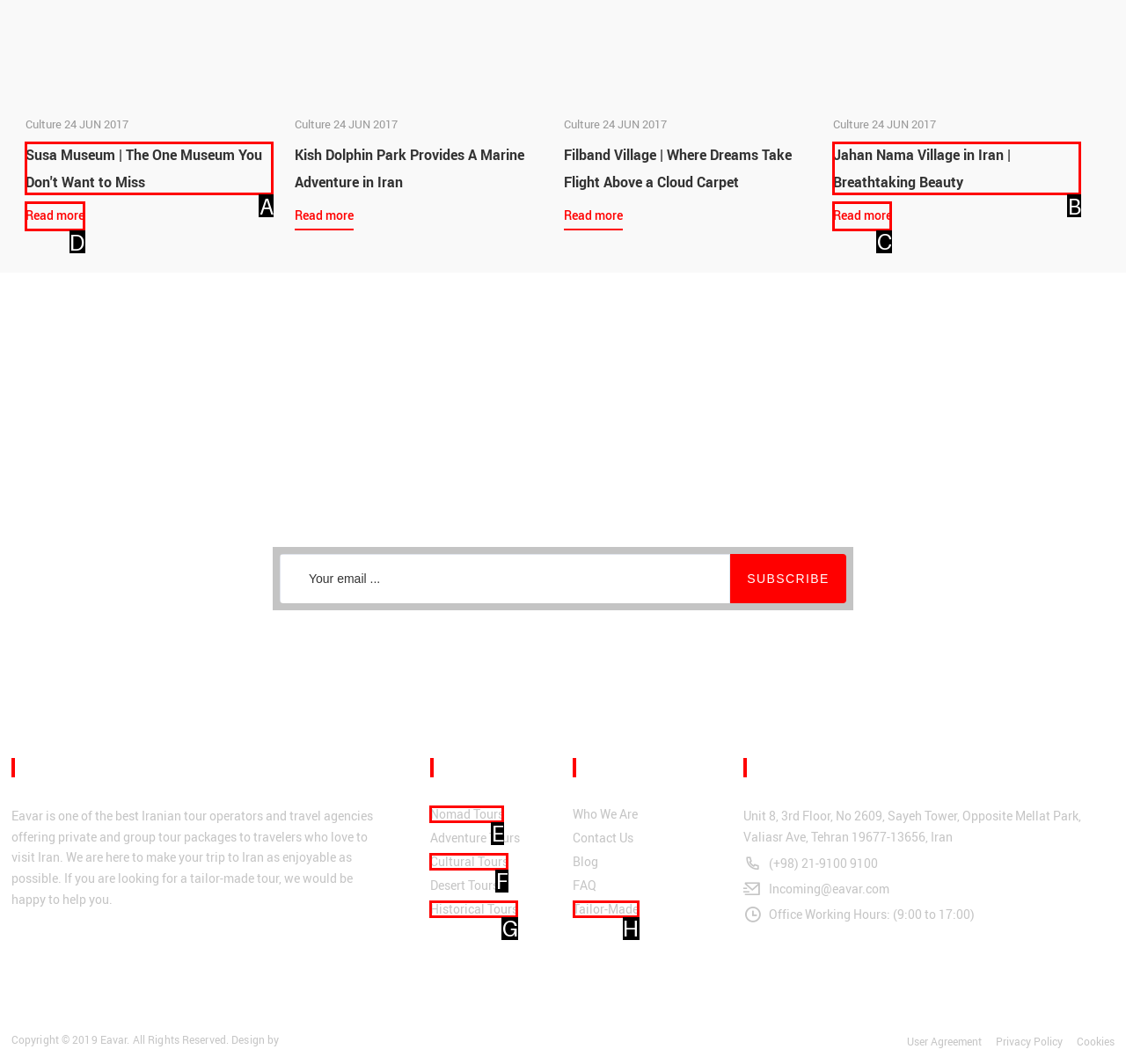What option should you select to complete this task: Read more about Susa Museum? Indicate your answer by providing the letter only.

D